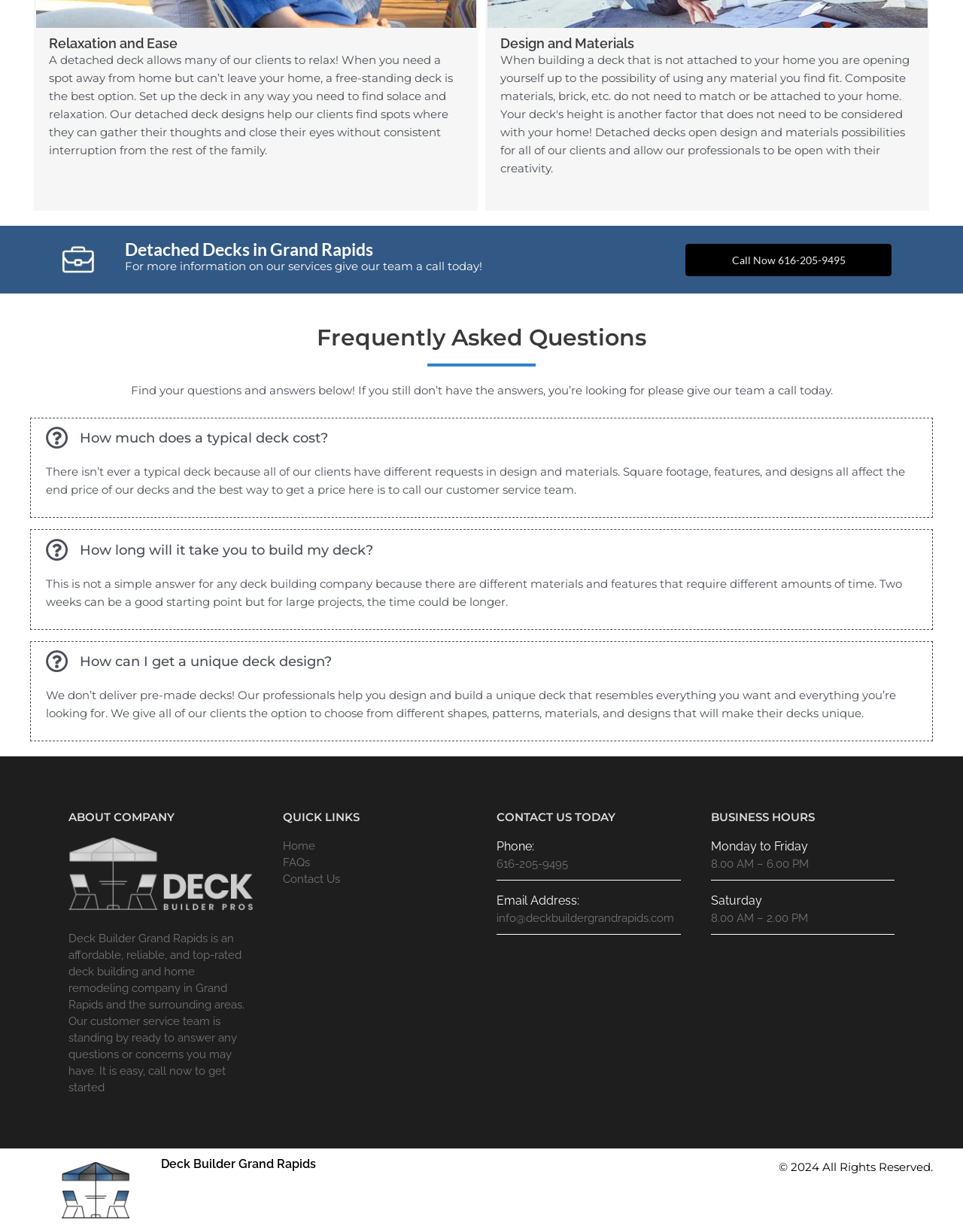Answer with a single word or phrase: 
What is the company's email address?

info@deckbuildergrandrapids.com